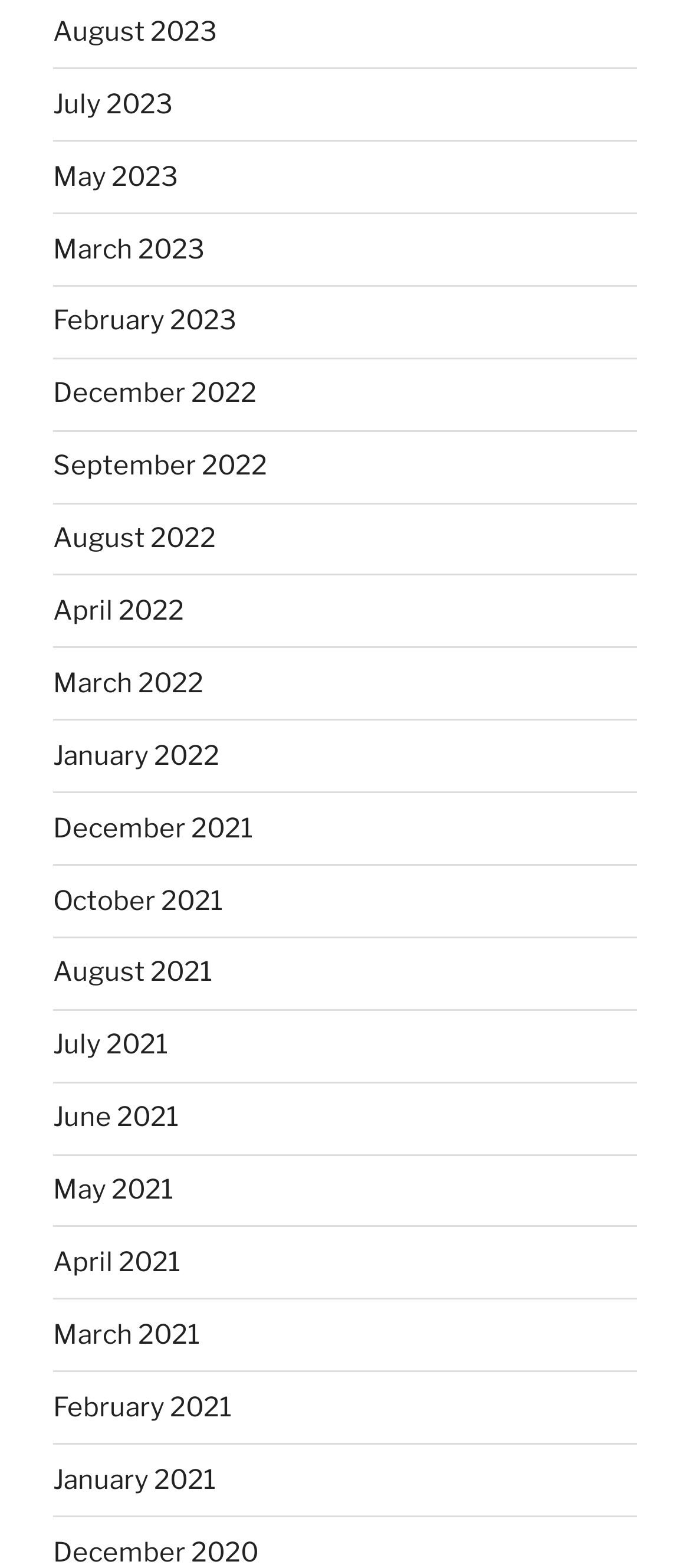How many links are there in total?
Please provide a single word or phrase based on the screenshot.

19